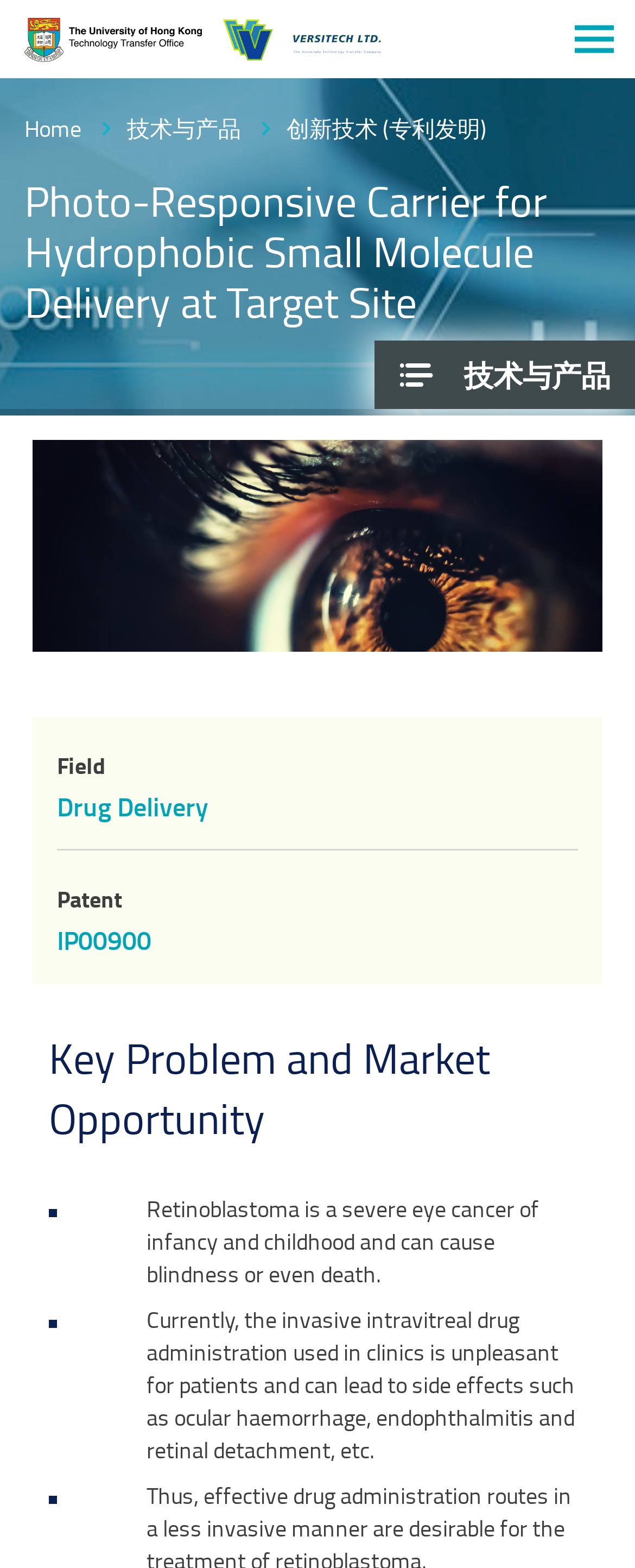What is the current method of drug administration mentioned in the webpage?
Based on the image, answer the question with a single word or brief phrase.

Intravitreal drug administration